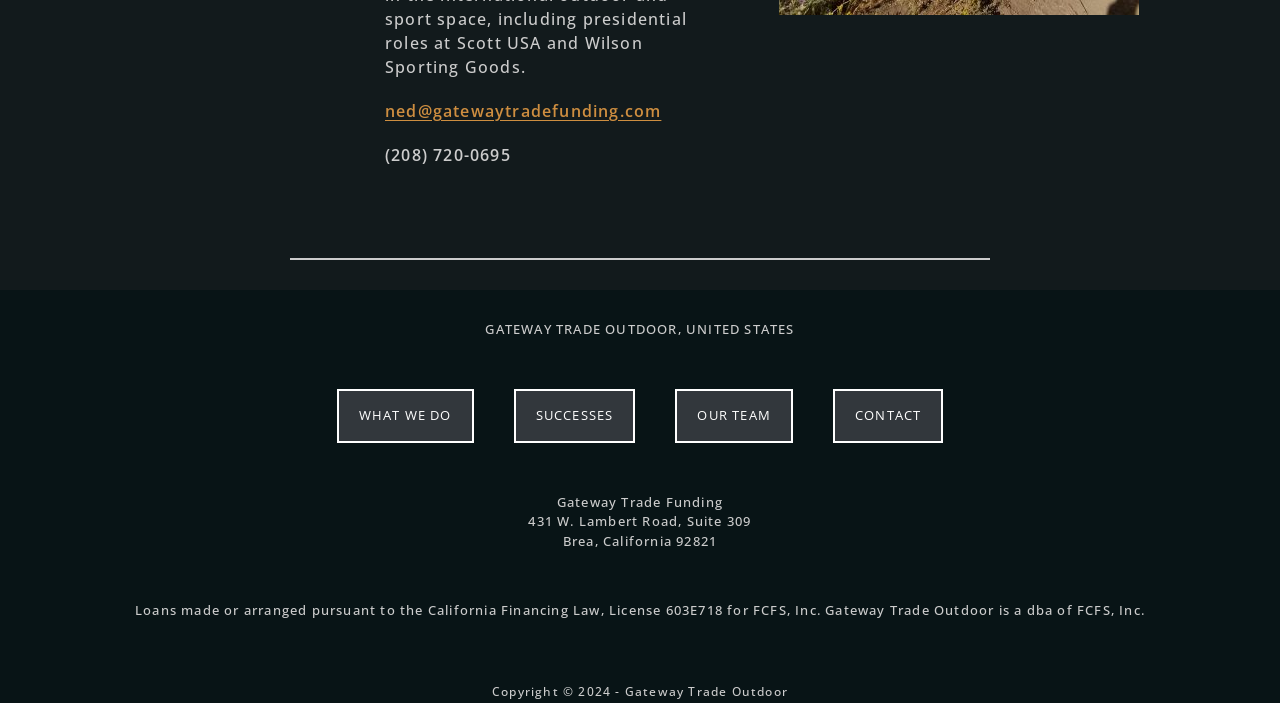Determine the bounding box coordinates for the UI element with the following description: "CONTACT". The coordinates should be four float numbers between 0 and 1, represented as [left, top, right, bottom].

[0.651, 0.554, 0.737, 0.63]